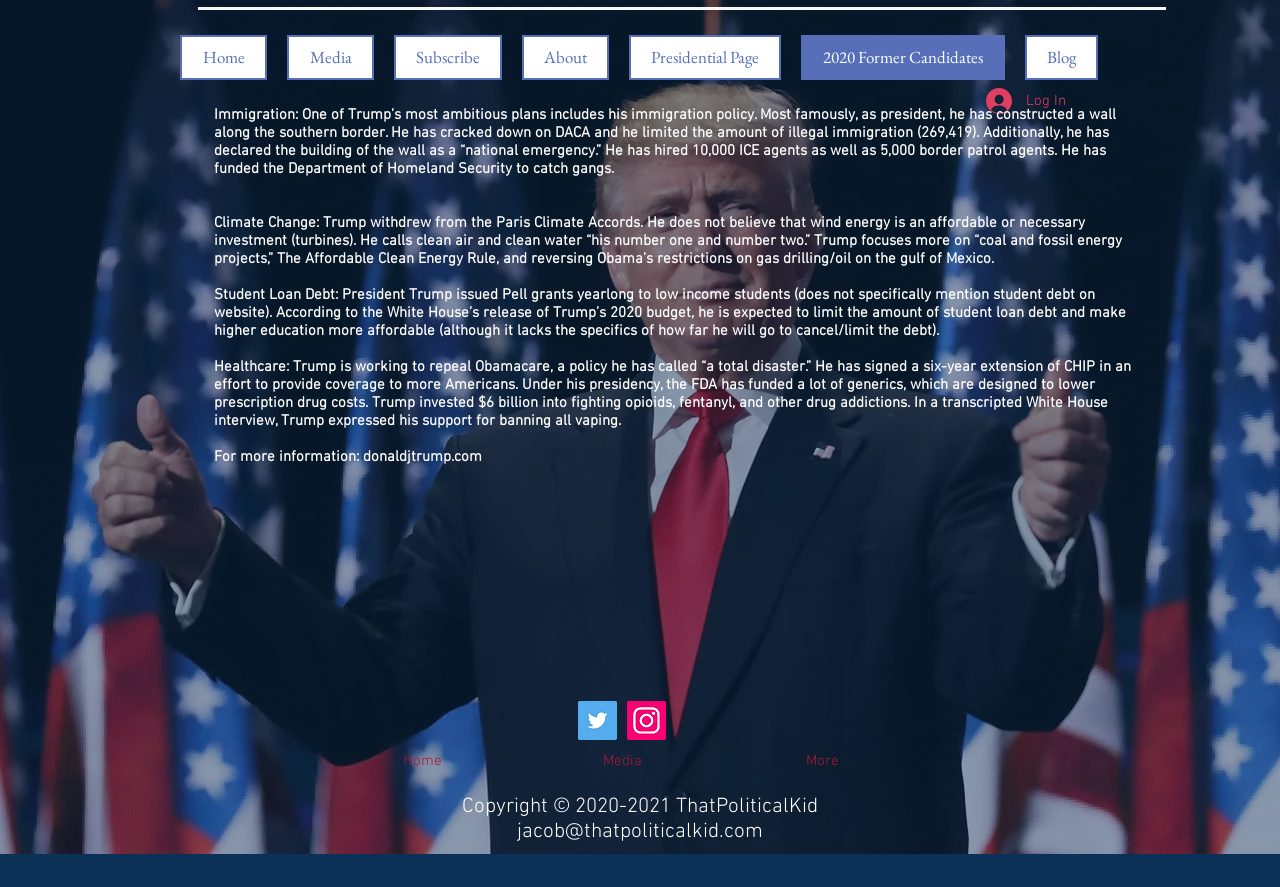Please identify the bounding box coordinates of the element that needs to be clicked to execute the following command: "Call +34 639 284 103 for inquiry". Provide the bounding box using four float numbers between 0 and 1, formatted as [left, top, right, bottom].

None